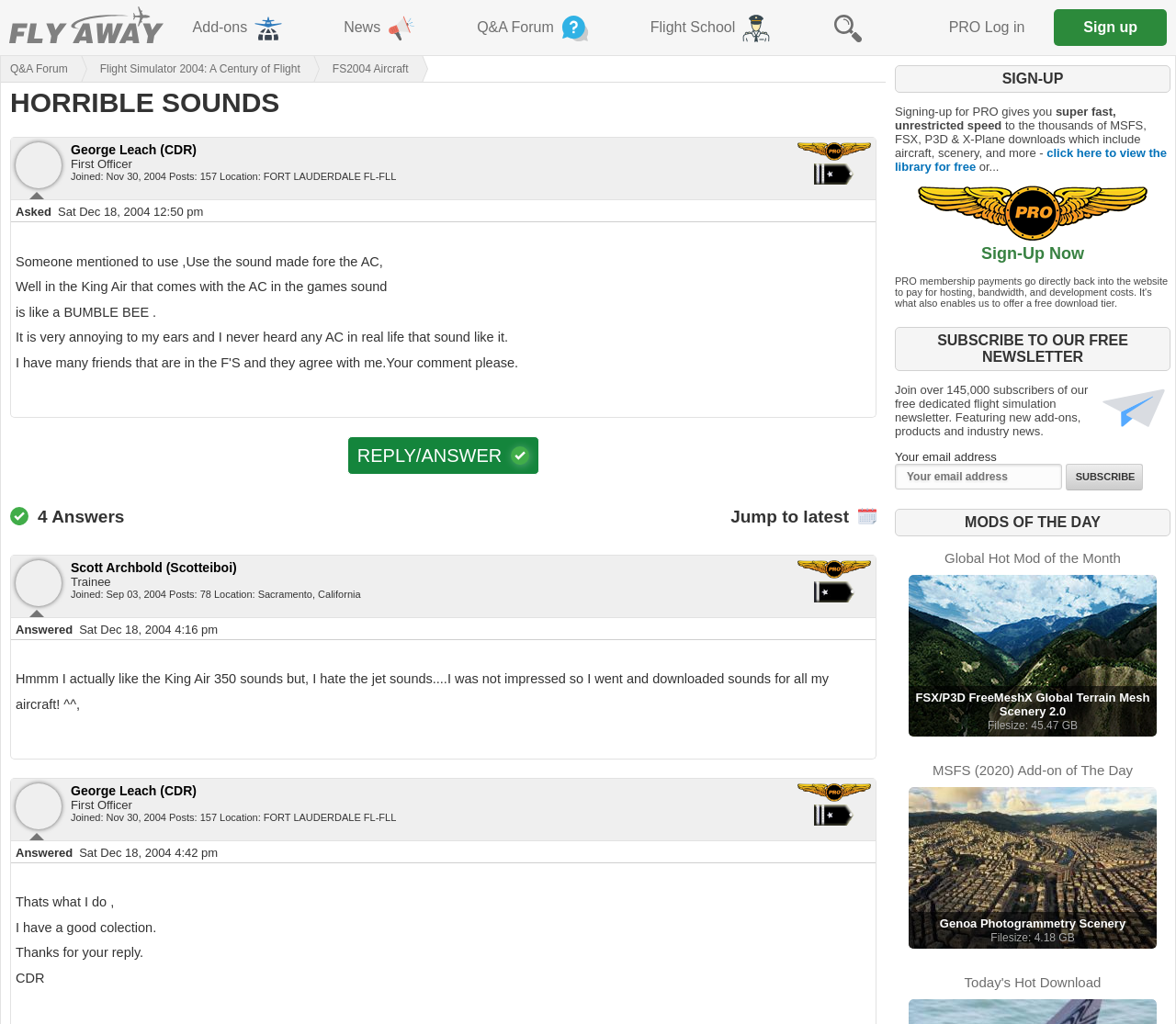Use a single word or phrase to answer the question:
What is the location of the user George Leach?

FORT LAUDERDALE FL-FLL